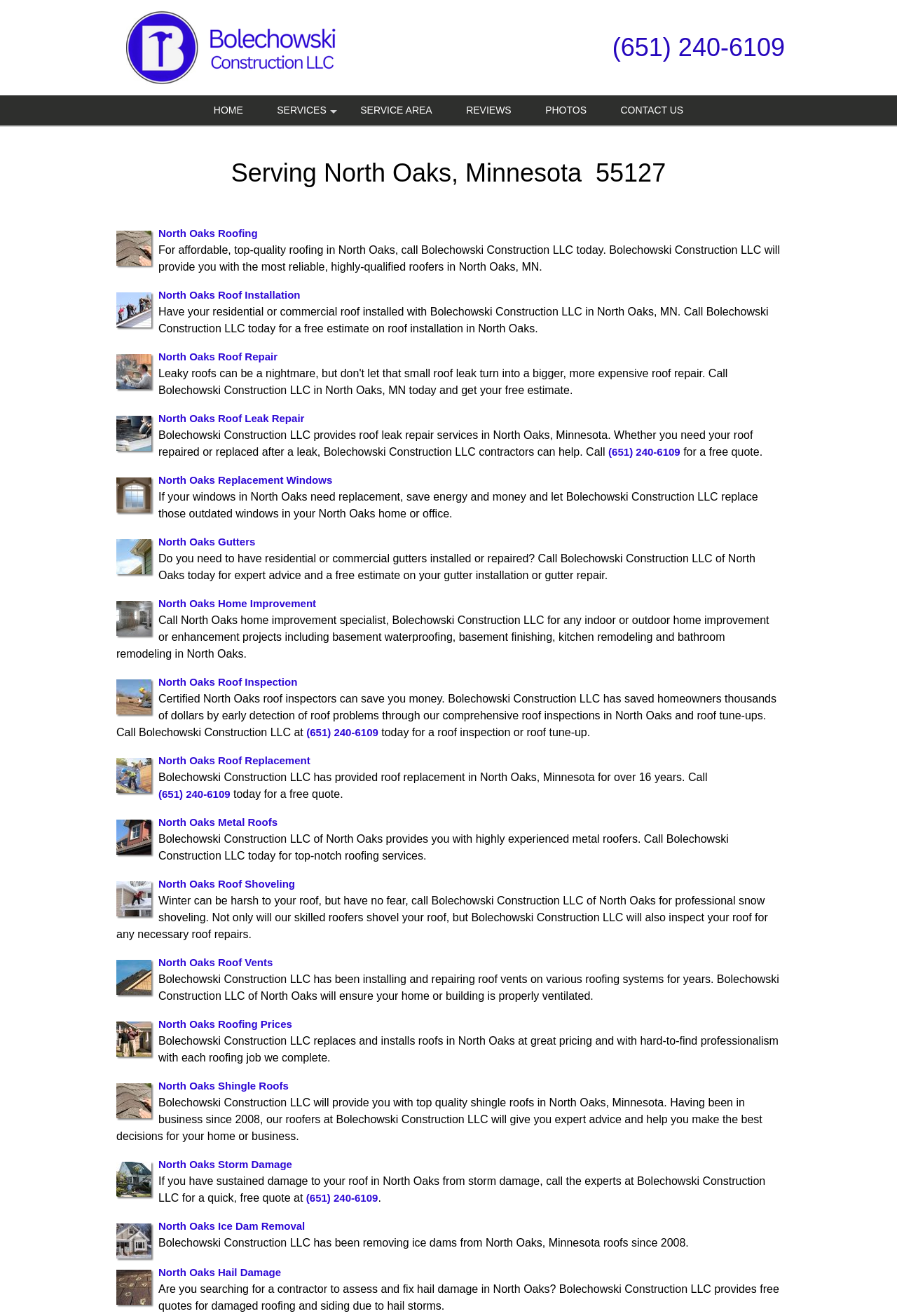Locate the bounding box coordinates of the element that needs to be clicked to carry out the instruction: "Click the 'HOME' link". The coordinates should be given as four float numbers ranging from 0 to 1, i.e., [left, top, right, bottom].

[0.221, 0.072, 0.288, 0.095]